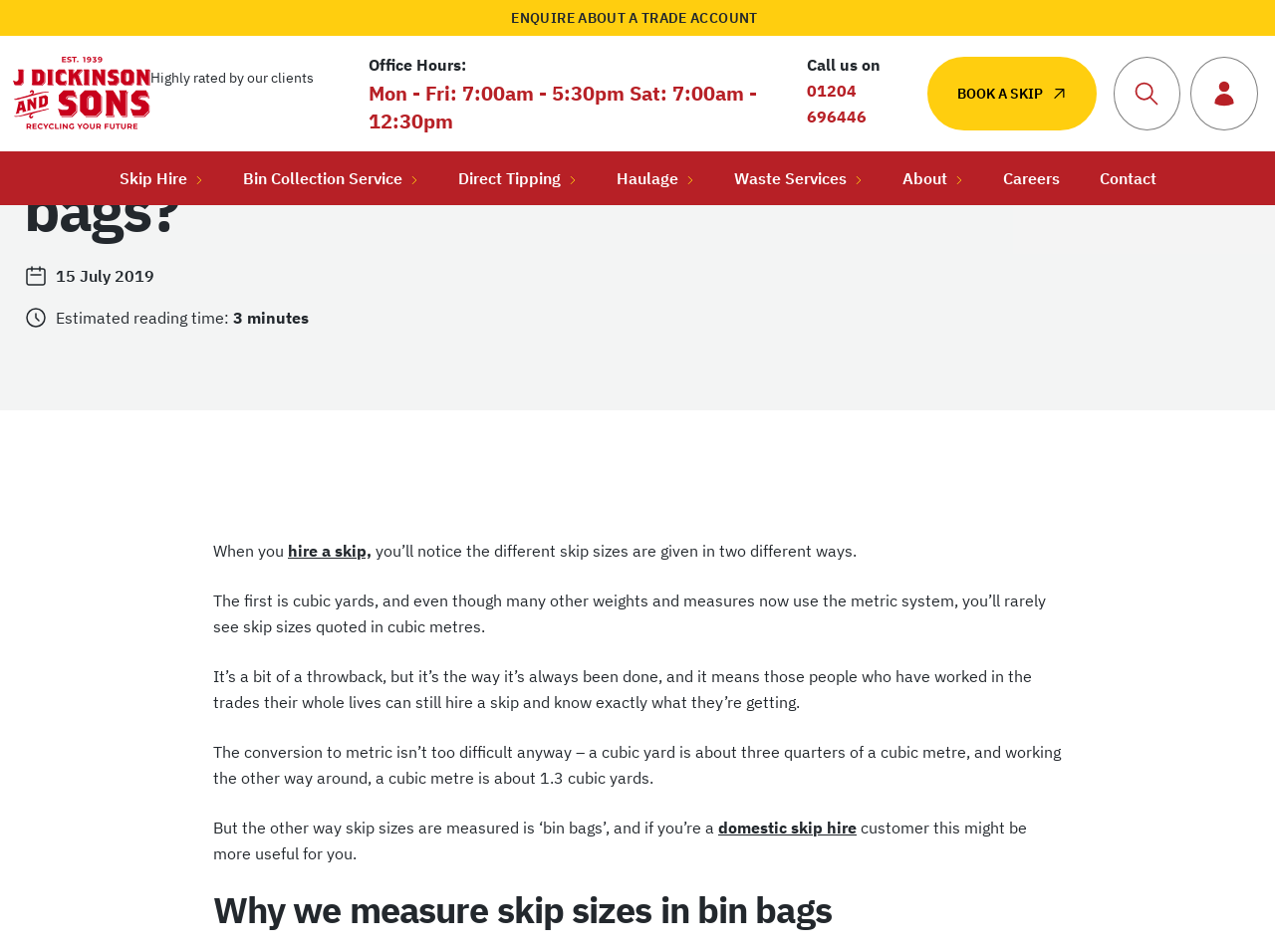Indicate the bounding box coordinates of the element that must be clicked to execute the instruction: "Login as a customer". The coordinates should be given as four float numbers between 0 and 1, i.e., [left, top, right, bottom].

[0.933, 0.059, 0.988, 0.138]